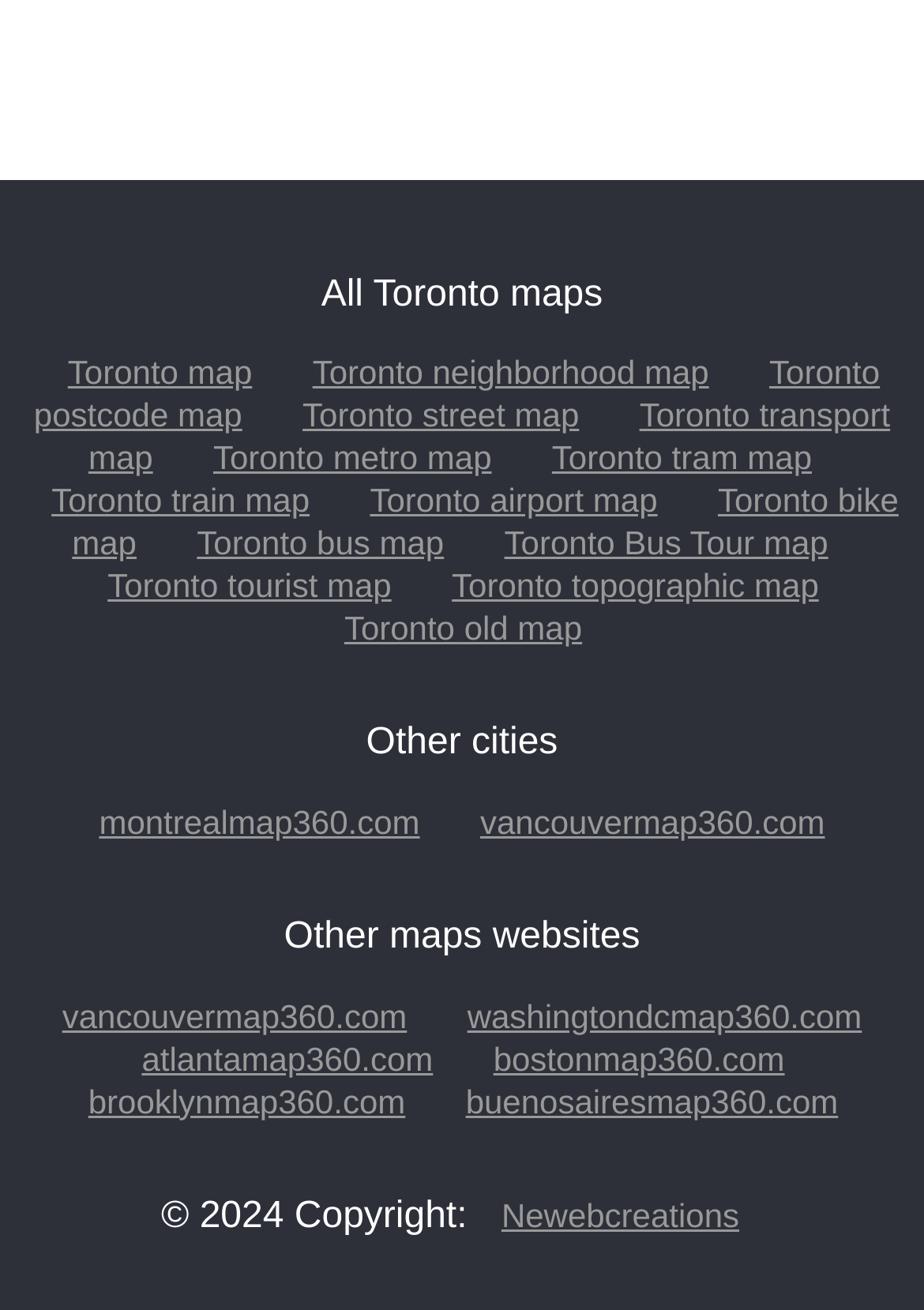Please find the bounding box coordinates of the element that must be clicked to perform the given instruction: "Visit Vancouver map". The coordinates should be four float numbers from 0 to 1, i.e., [left, top, right, bottom].

[0.491, 0.613, 0.918, 0.642]